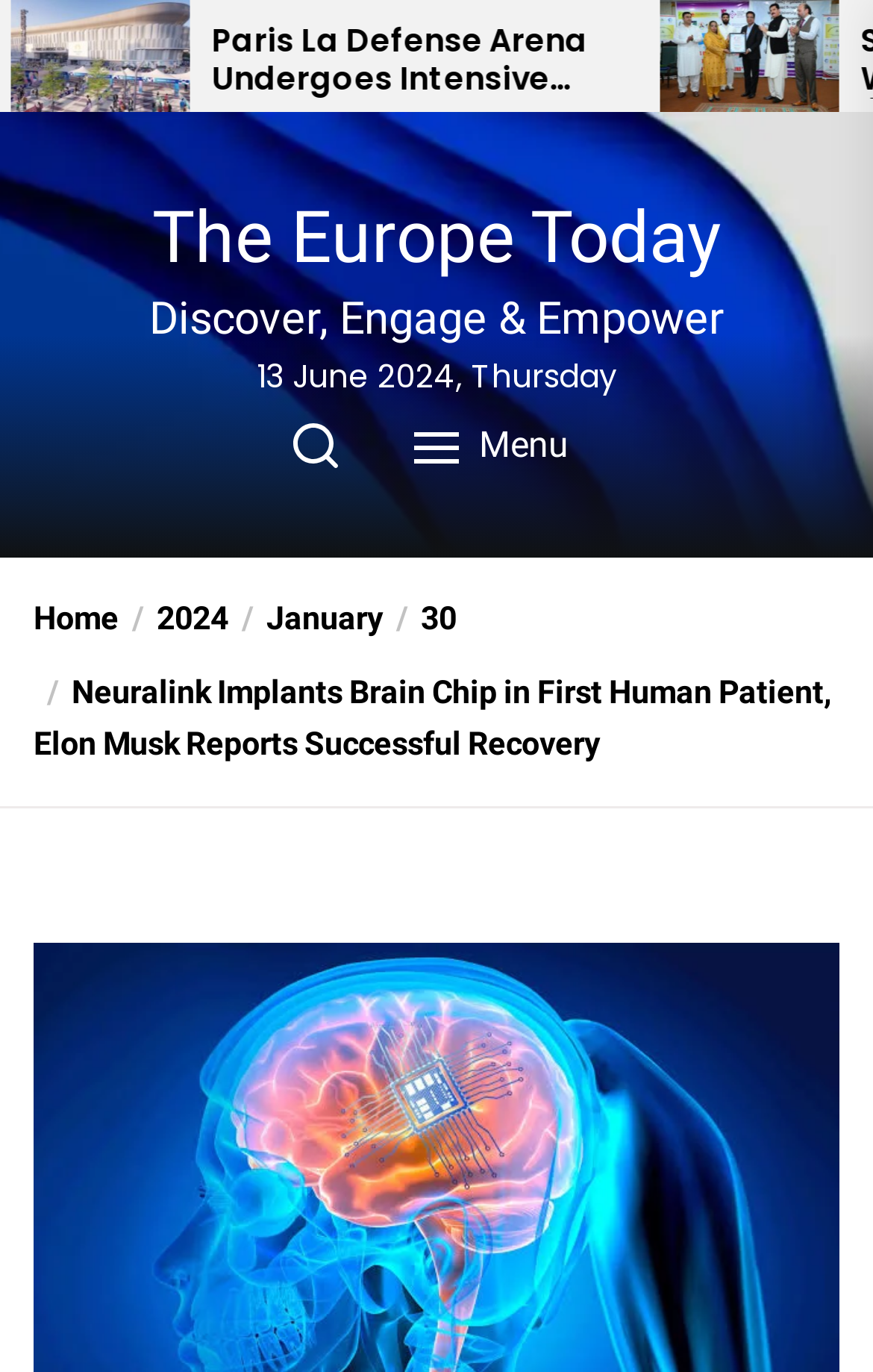What is the name of the website?
Give a detailed response to the question by analyzing the screenshot.

I found the name of the website by looking at the link element with the text 'The Europe Today' which is located at the coordinates [0.174, 0.142, 0.826, 0.204]. This element is likely to be the name of the website.